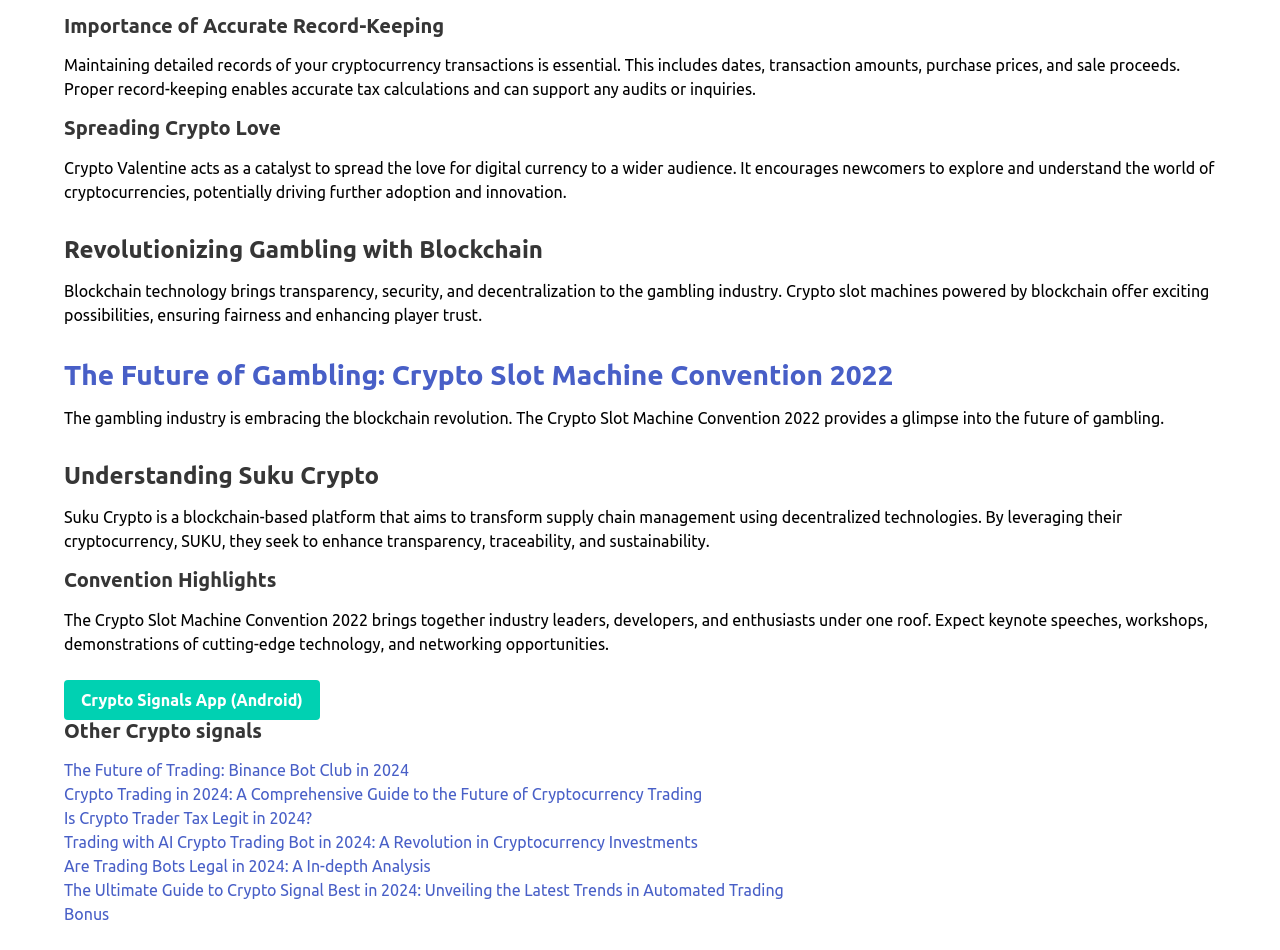What is Suku Crypto?
Using the picture, provide a one-word or short phrase answer.

Blockchain-based platform